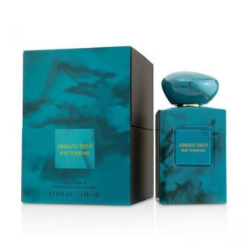What is the brand of the fragrance?
Refer to the image and give a detailed answer to the query.

The caption explicitly mentions that the fragrance is from the luxurious Giorgio Armani Prive brand, which is known for its upscale presentation and sophisticated essence.